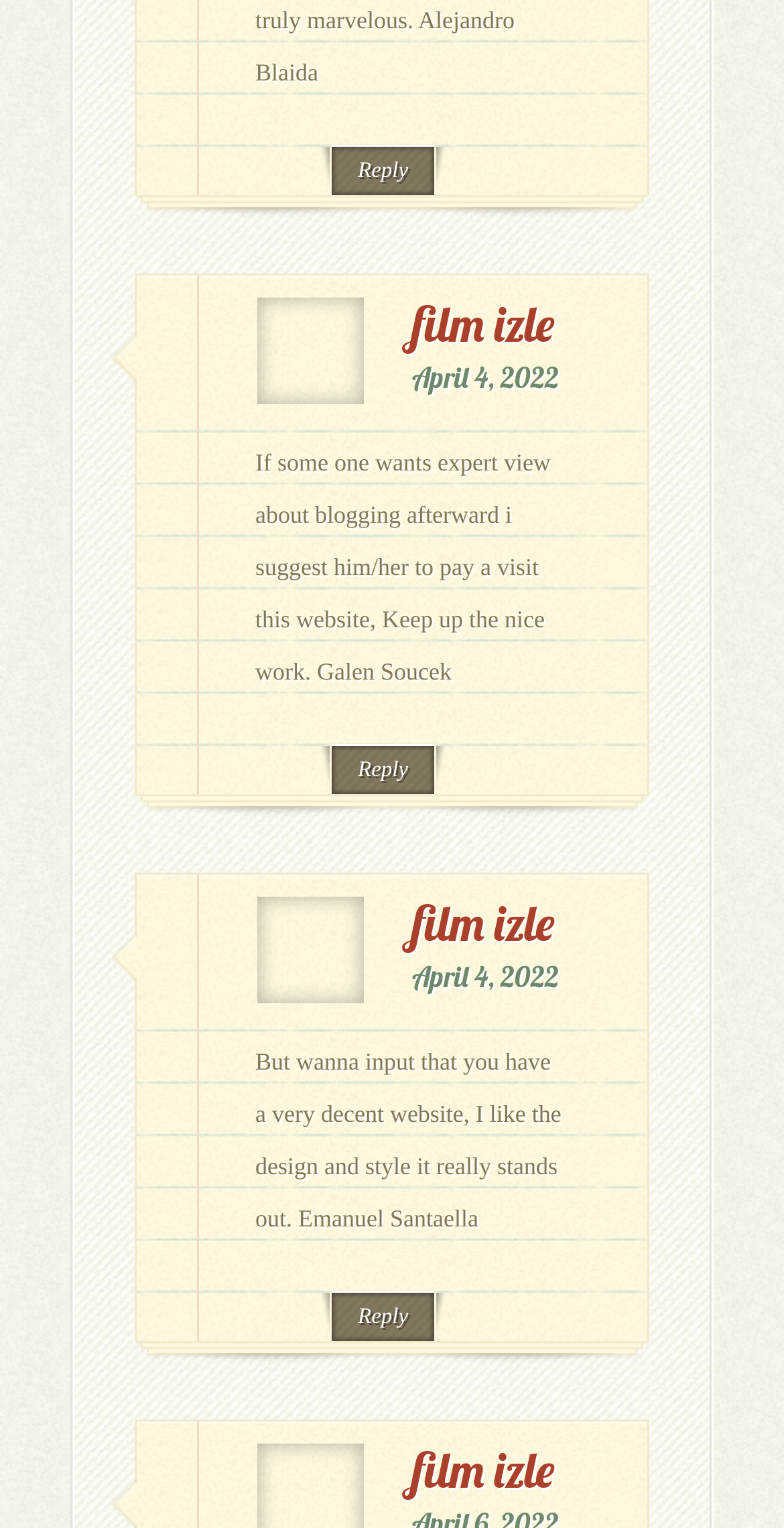How many comments are there?
Please respond to the question with a detailed and informative answer.

I counted the number of StaticText elements that contain comments, which are 'If some one wants expert view about blogging afterward i suggest him/her to pay a visit this website, Keep up the nice work. Galen Soucek', 'But wanna input that you have a very decent website, I like the design and style it really stands out. Emanuel Santaella', and another one not fully visible. Therefore, there are 3 comments.